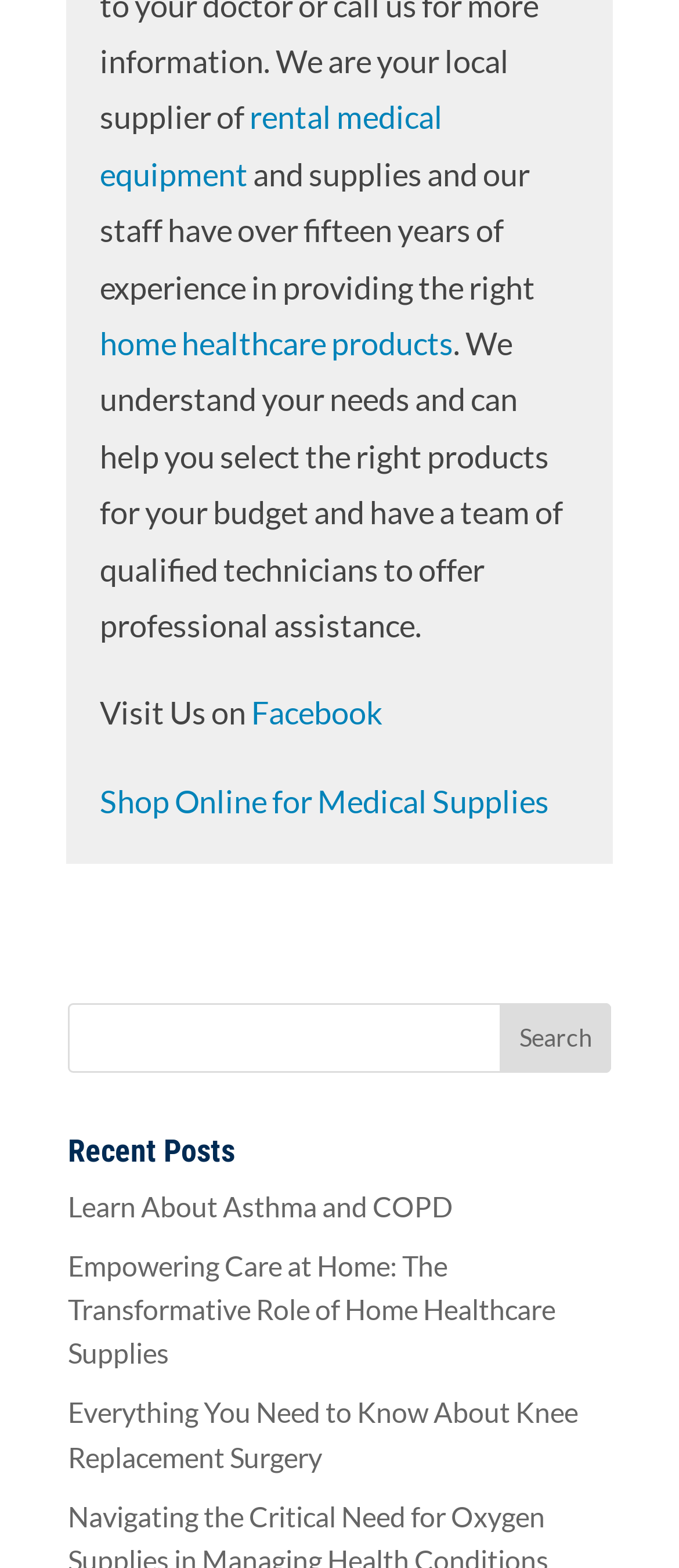Identify the bounding box coordinates for the UI element described as follows: "Facebook". Ensure the coordinates are four float numbers between 0 and 1, formatted as [left, top, right, bottom].

[0.37, 0.442, 0.563, 0.467]